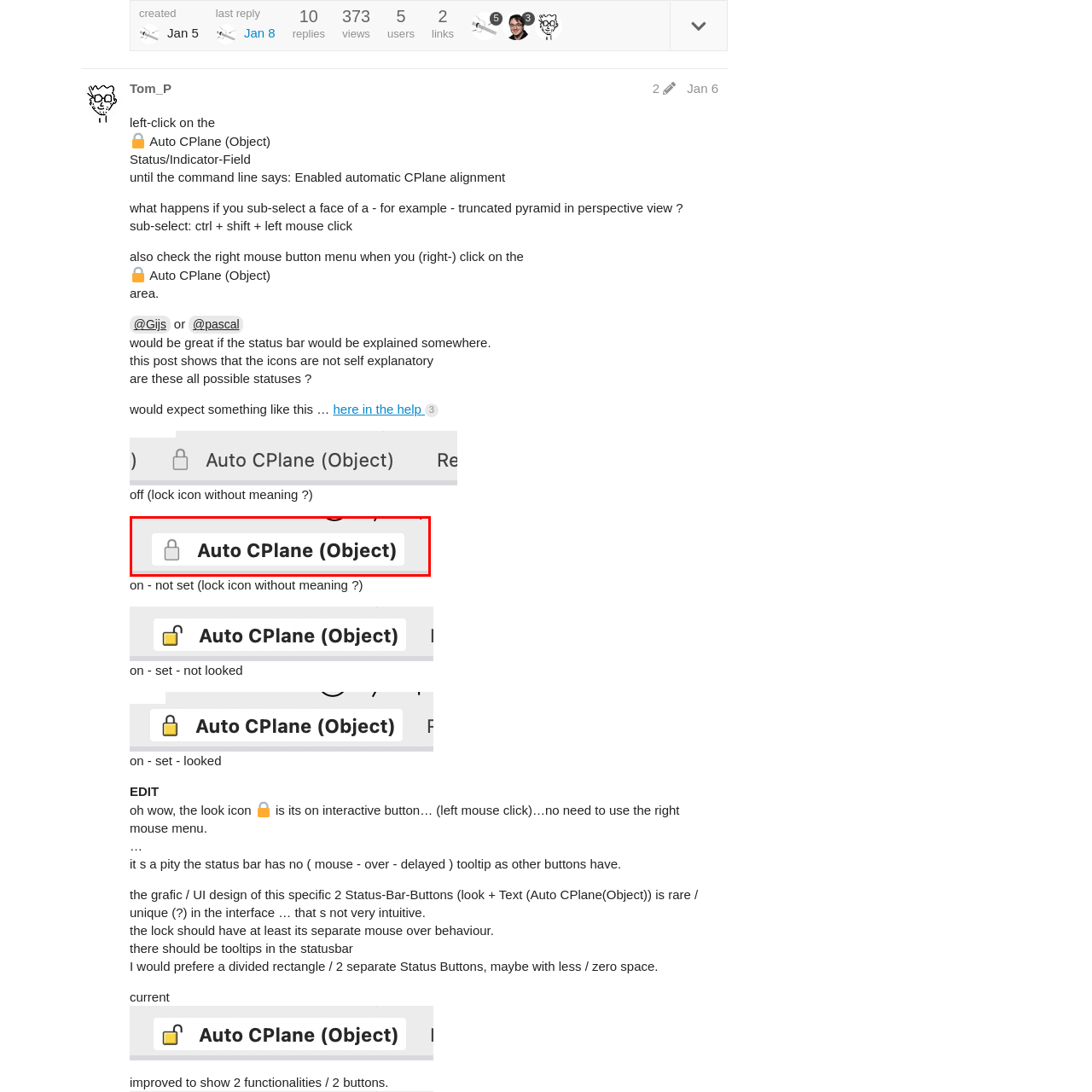Provide an extensive and detailed caption for the image section enclosed by the red boundary.

The image displays a button labeled "Auto CPlane (Object)" featuring a padlock icon, suggesting a feature related to locking the automatic construction plane in a 3D modeling environment. The design indicates that this feature may not be currently enabled, as the padlock appears in a muted or inactive state. This intuitive visual cue allows users to quickly identify the status of the auto CPlane functionality, enhancing their workflow in manipulating 3D objects. The clear labeling ensures that users can easily understand the purpose of the button at a glance.